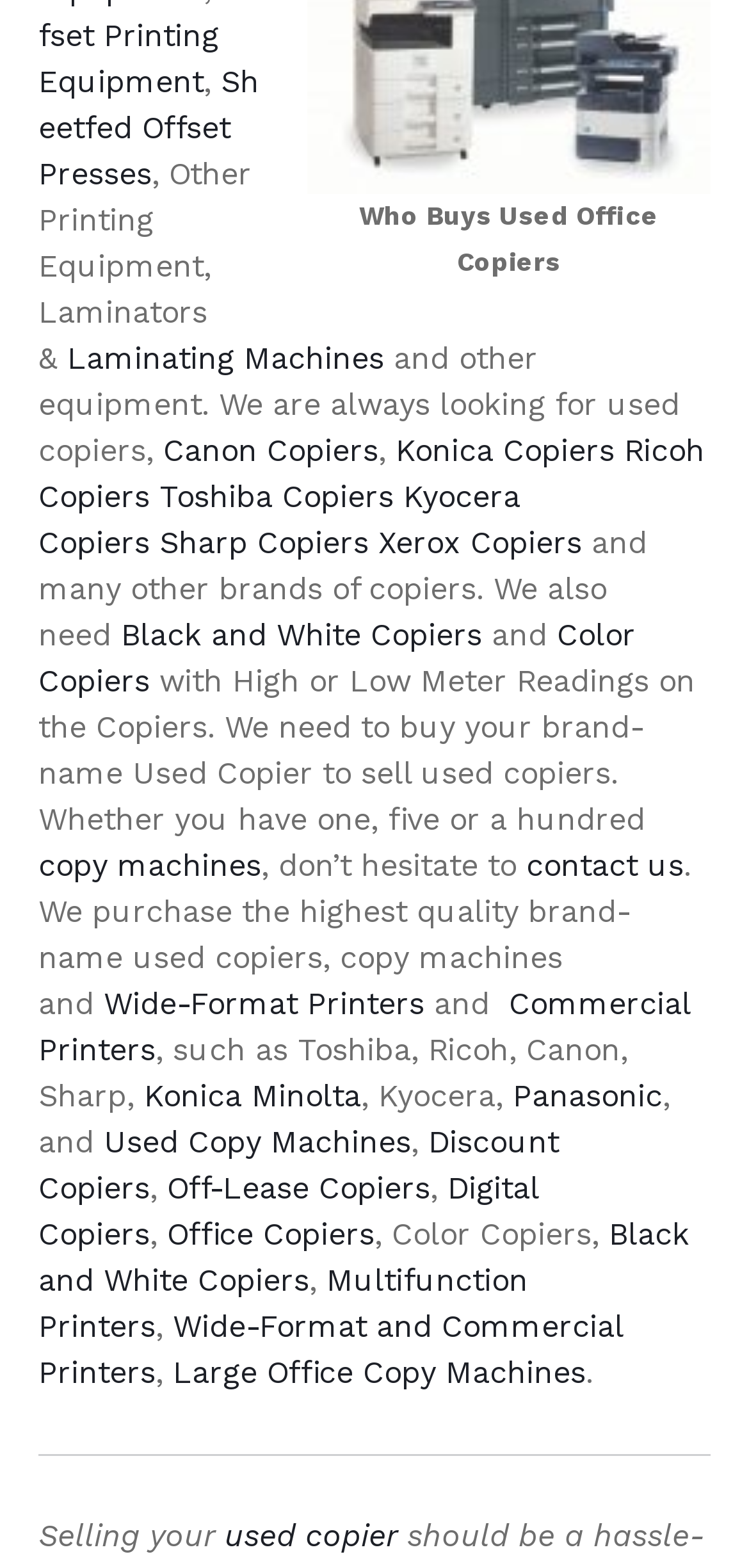What types of printing equipment are mentioned?
Answer the question with just one word or phrase using the image.

Copiers, Laminators, Printers